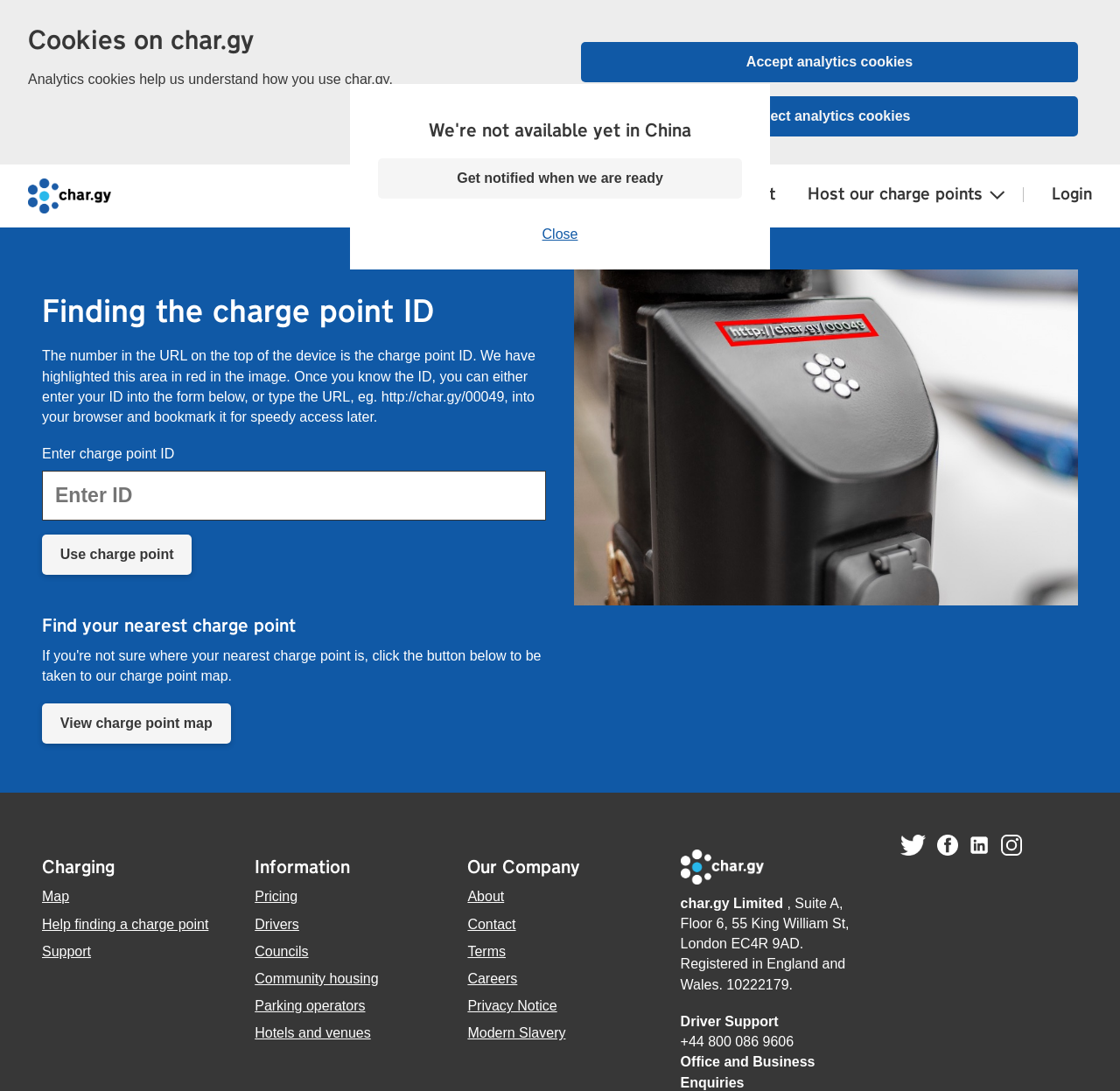Determine the bounding box coordinates for the clickable element required to fulfill the instruction: "Login". Provide the coordinates as four float numbers between 0 and 1, i.e., [left, top, right, bottom].

[0.939, 0.172, 0.975, 0.186]